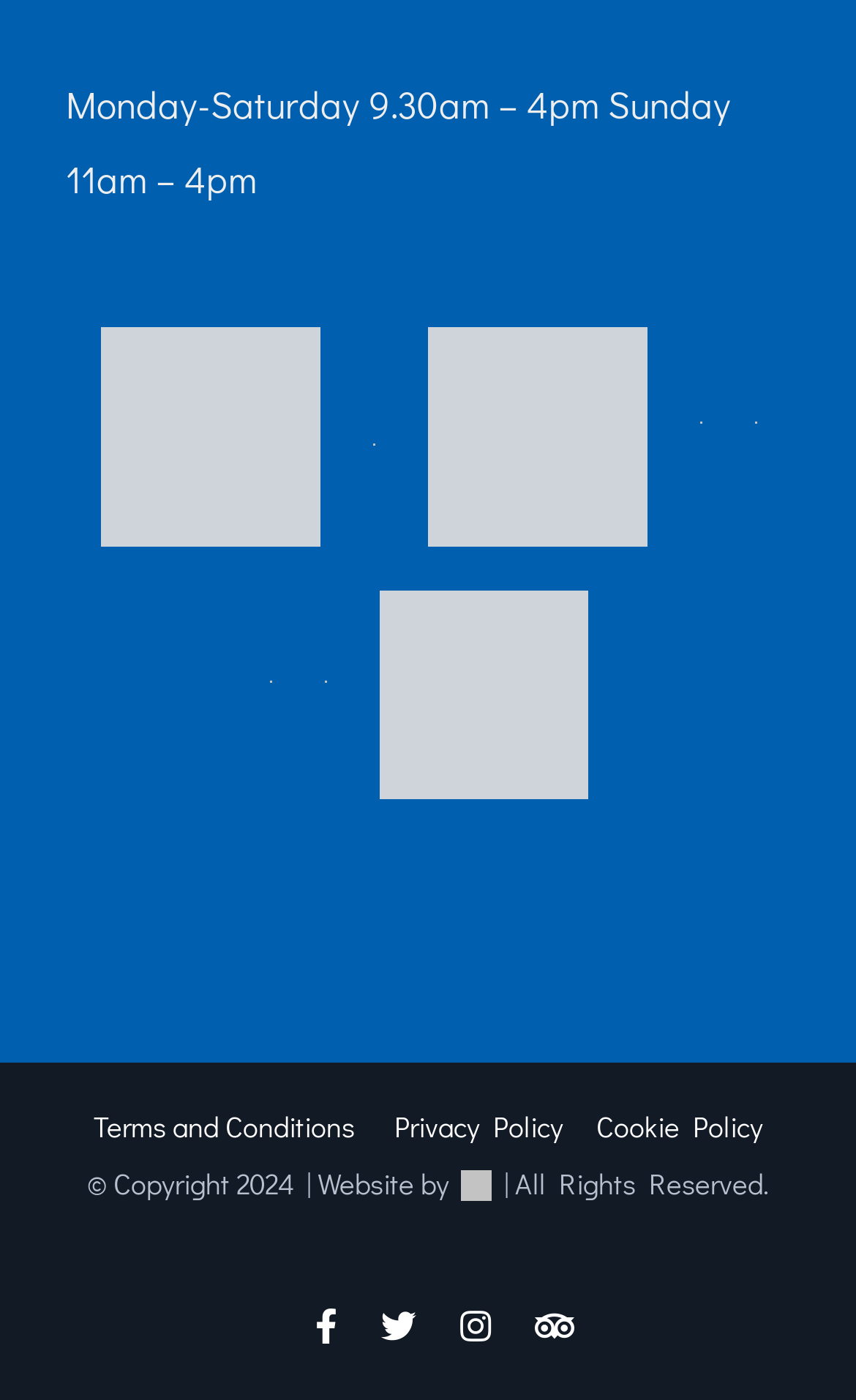Locate the bounding box coordinates of the area where you should click to accomplish the instruction: "Check opening hours".

[0.077, 0.157, 0.923, 0.195]